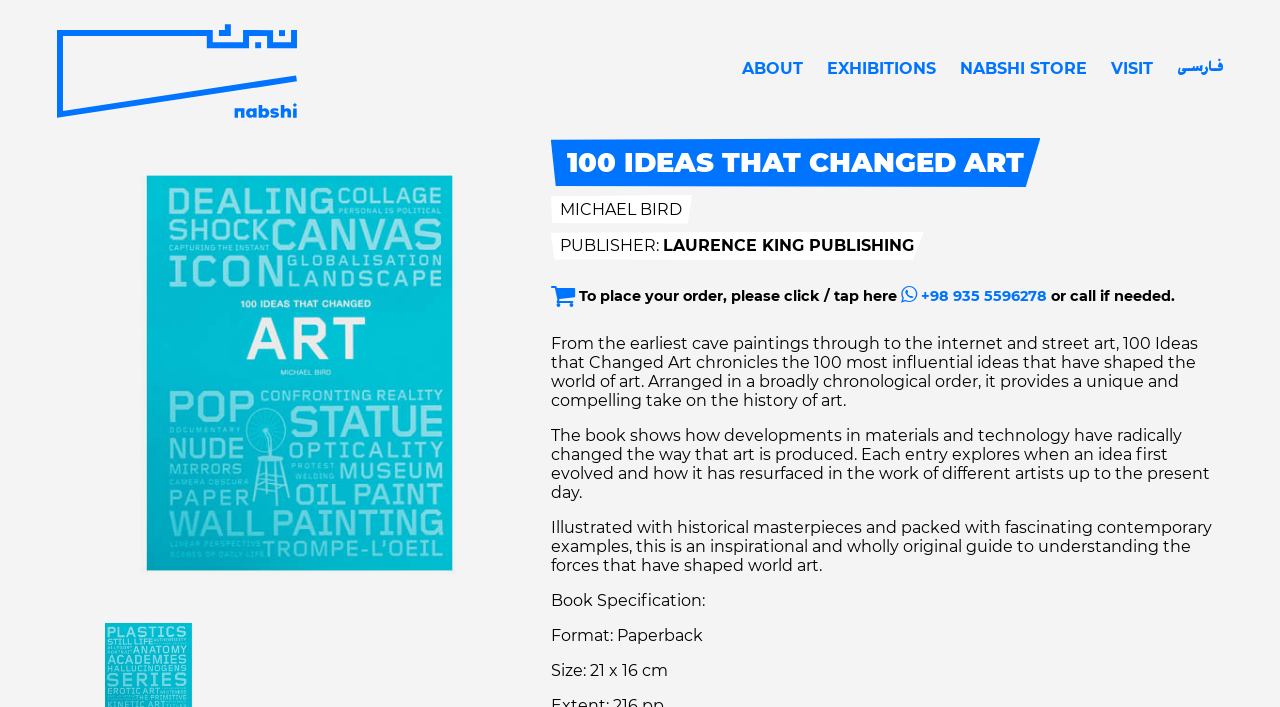Please reply with a single word or brief phrase to the question: 
How can I place an order for the book?

Click or tap here or call +98 935 5596278